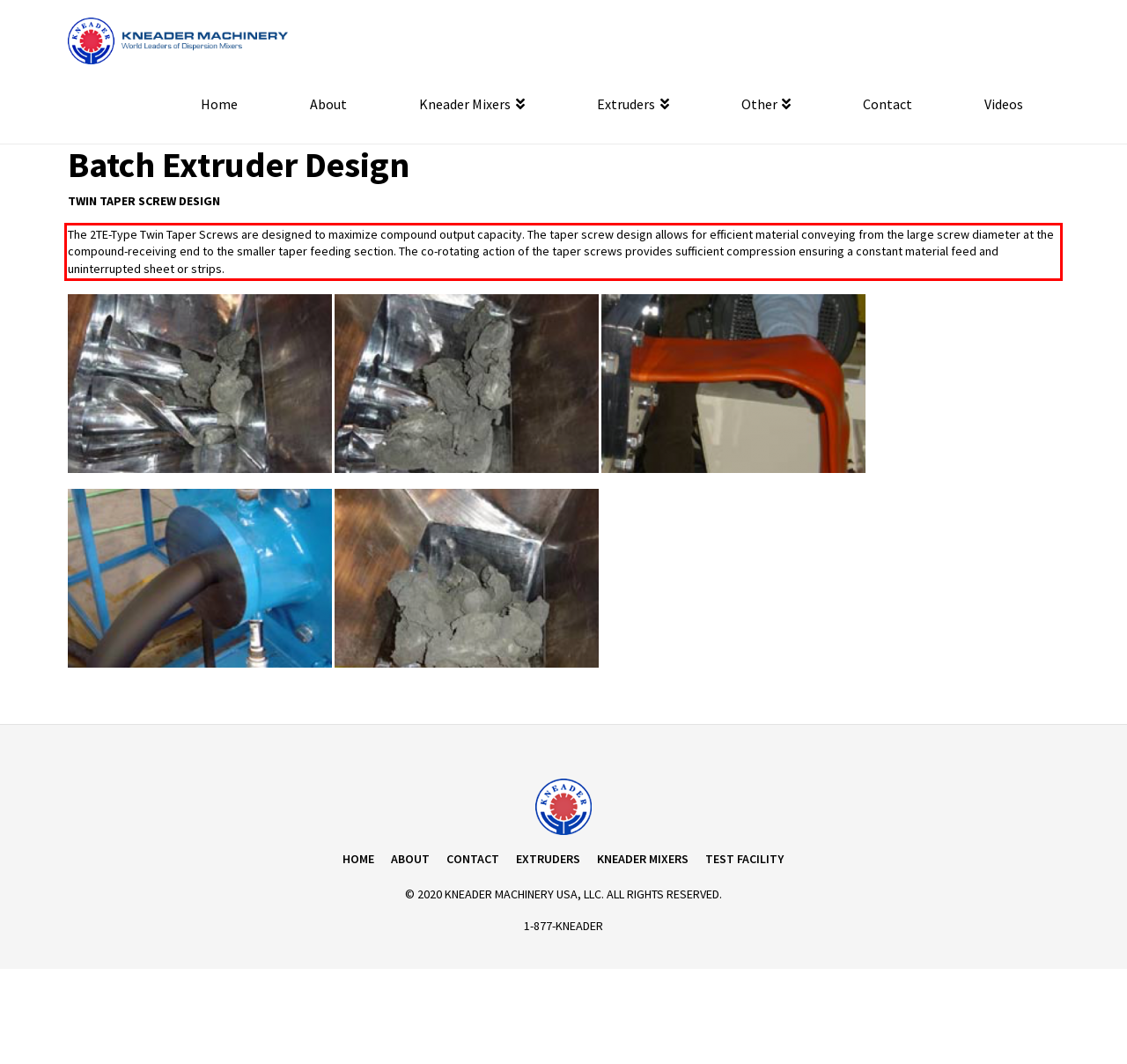Look at the webpage screenshot and recognize the text inside the red bounding box.

The 2TE-Type Twin Taper Screws are designed to maximize compound output capacity. The taper screw design allows for efficient material conveying from the large screw diameter at the compound-receiving end to the smaller taper feeding section. The co-rotating action of the taper screws provides sufficient compression ensuring a constant material feed and uninterrupted sheet or strips.